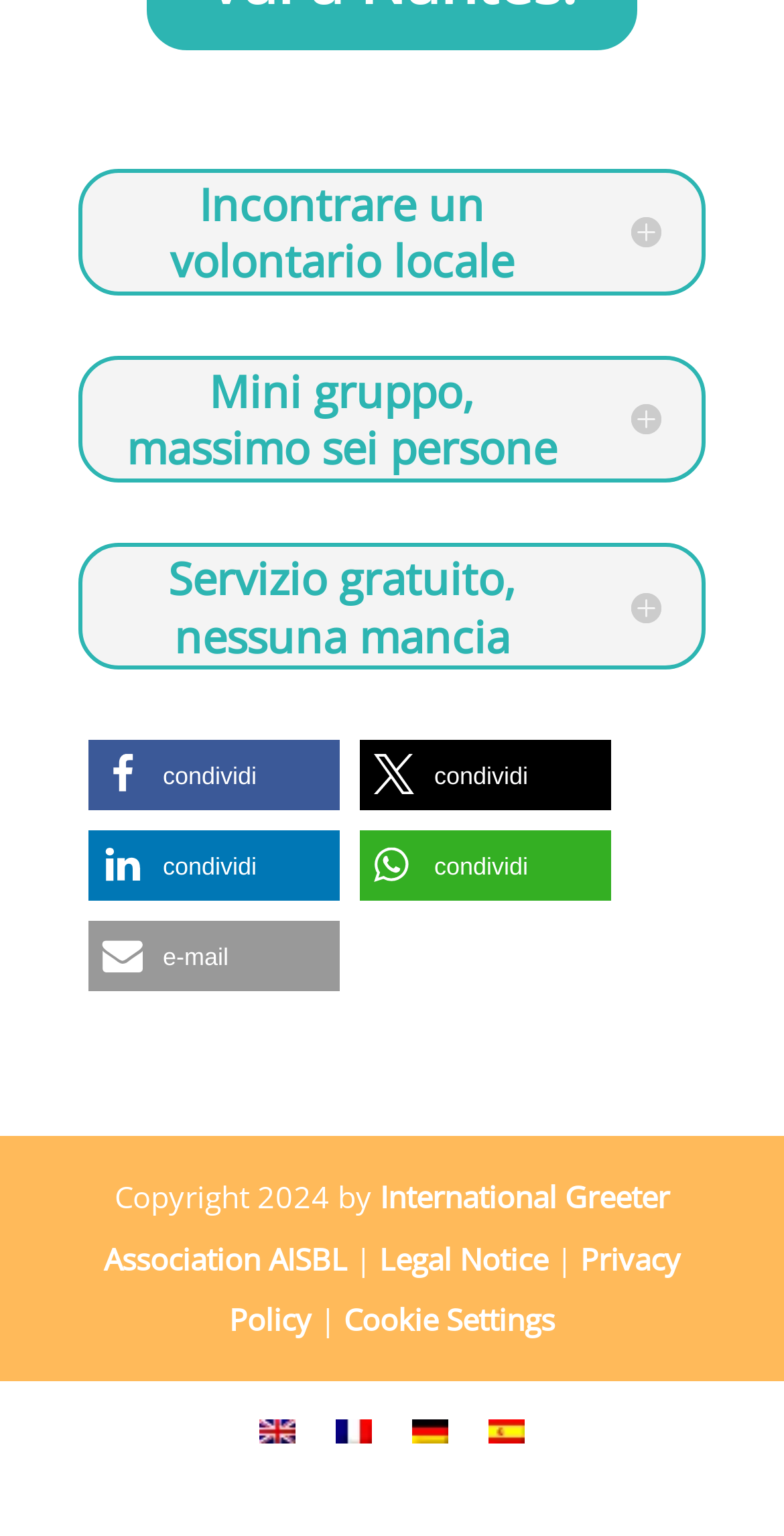Identify the bounding box coordinates for the element you need to click to achieve the following task: "Switch to English". The coordinates must be four float values ranging from 0 to 1, formatted as [left, top, right, bottom].

[0.305, 0.911, 0.403, 0.949]